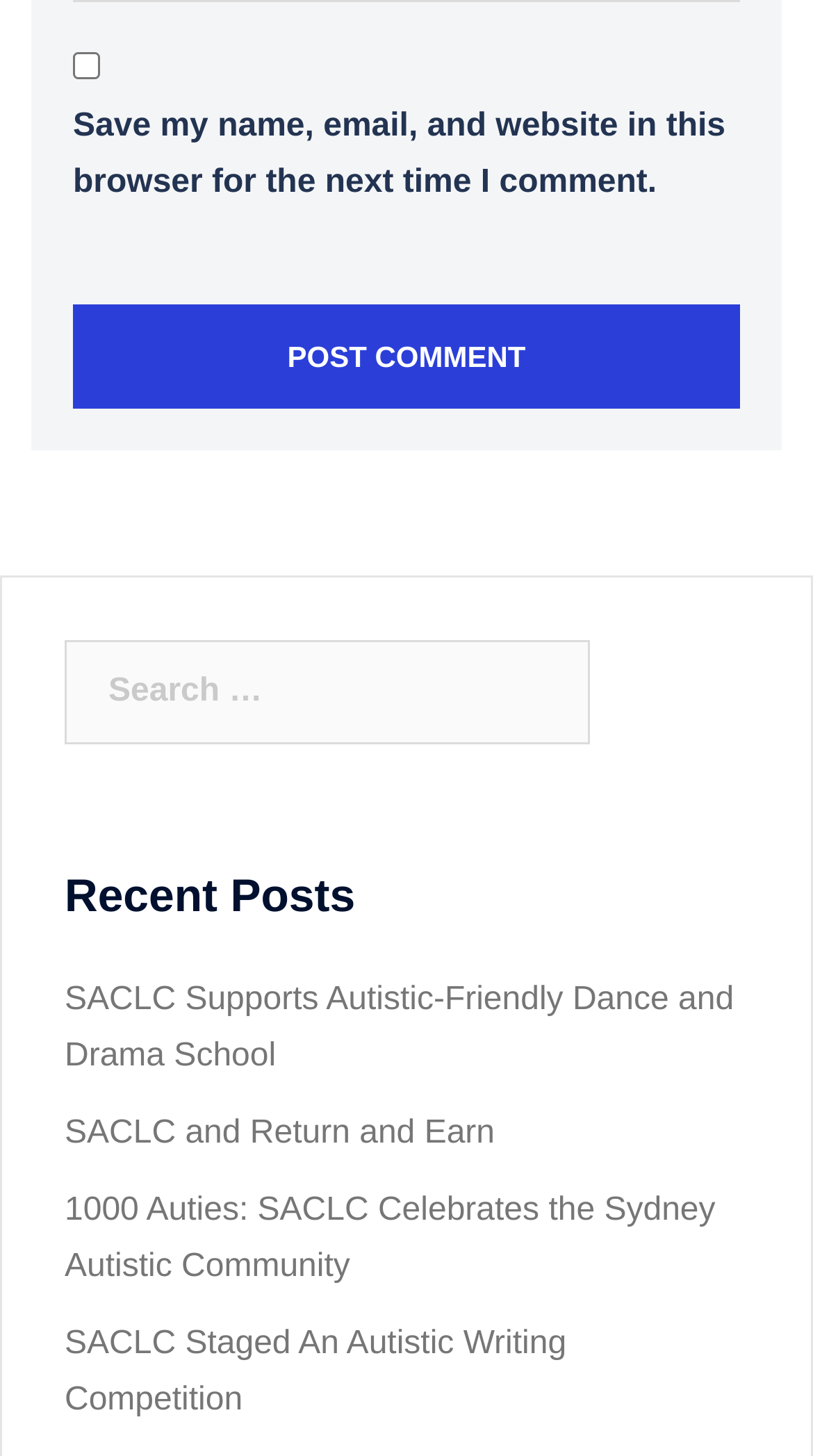How many links are under 'Recent Posts'?
Using the image as a reference, answer the question in detail.

I counted the number of links under the 'Recent Posts' heading, which are 'SACLC Supports Autistic-Friendly Dance and Drama School', 'SACLC and Return and Earn', '1000 Auties: SACLC Celebrates the Sydney Autistic Community', and 'SACLC Staged An Autistic Writing Competition'. There are 4 links in total.